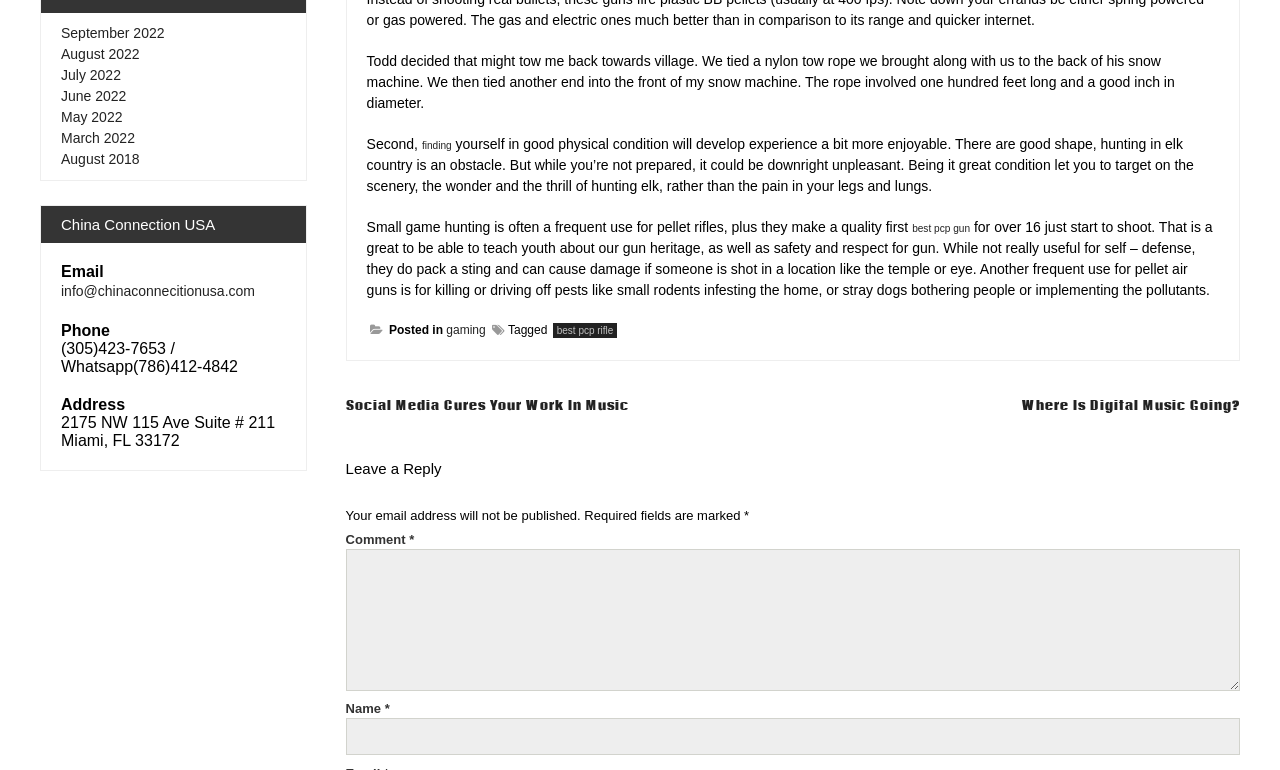Please provide the bounding box coordinates for the element that needs to be clicked to perform the following instruction: "Click the 'gaming' link". The coordinates should be given as four float numbers between 0 and 1, i.e., [left, top, right, bottom].

[0.349, 0.444, 0.379, 0.462]